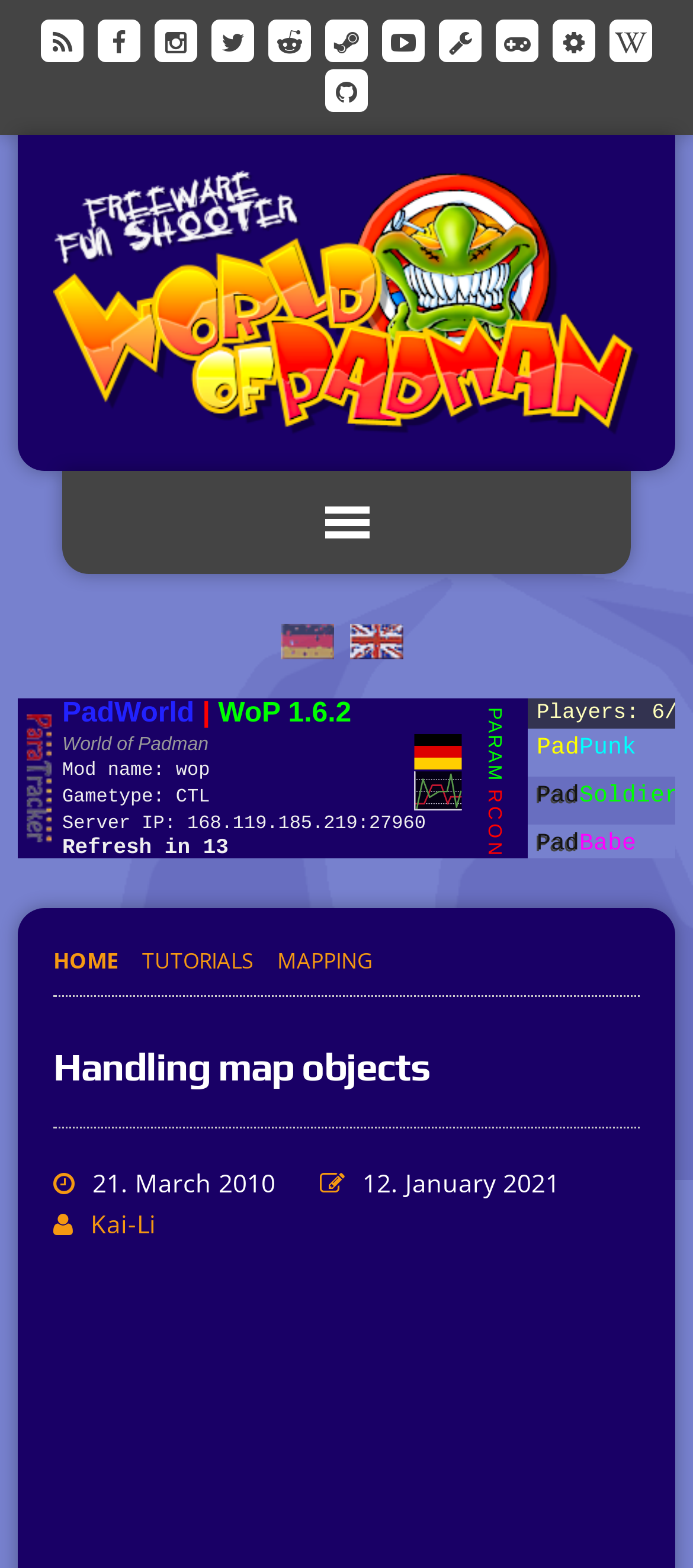Identify the bounding box coordinates of the specific part of the webpage to click to complete this instruction: "Click on the Facebook link".

[0.136, 0.013, 0.208, 0.038]